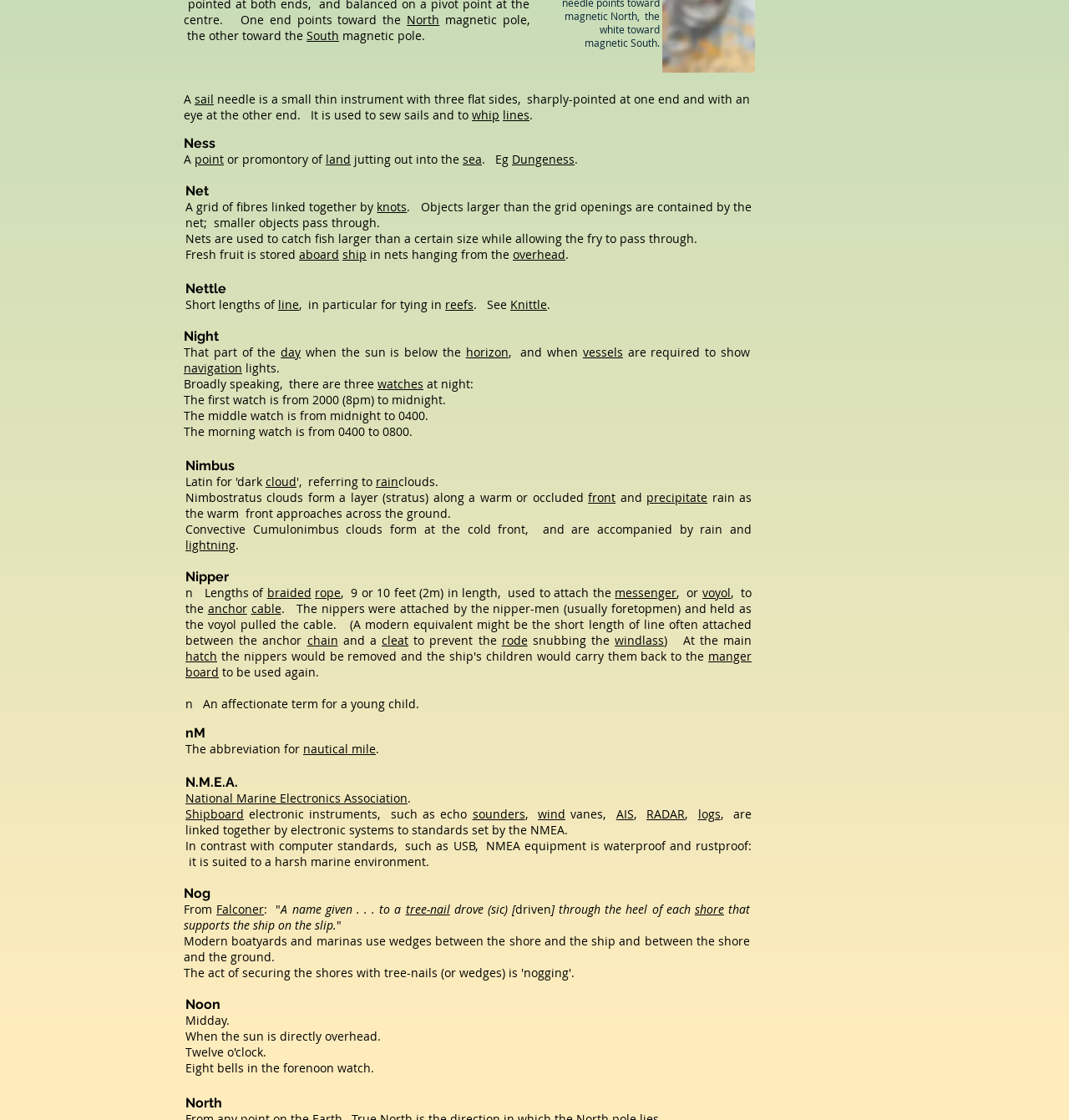What is the text of the StaticText element after the 'sail' link?
Answer the question with a single word or phrase, referring to the image.

needle is a small thin instrument with three flat sides, sharply-pointed at one end and with an eye at the other end. It is used to sew sails and to